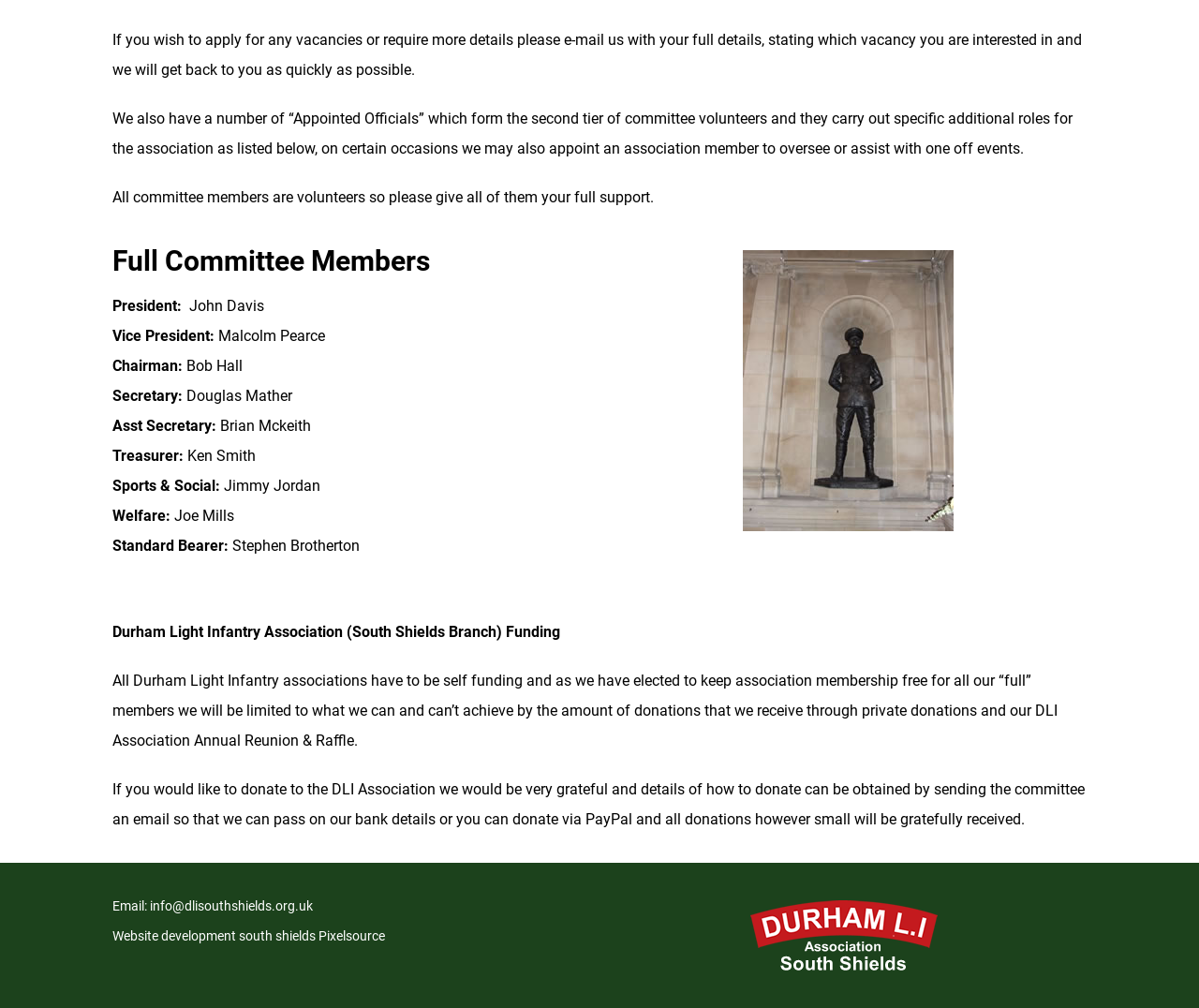Who is the President of the association?
Please give a detailed and thorough answer to the question, covering all relevant points.

I found this answer by looking at the text 'President: John Davis' which is listed under the 'Full Committee Members' section.